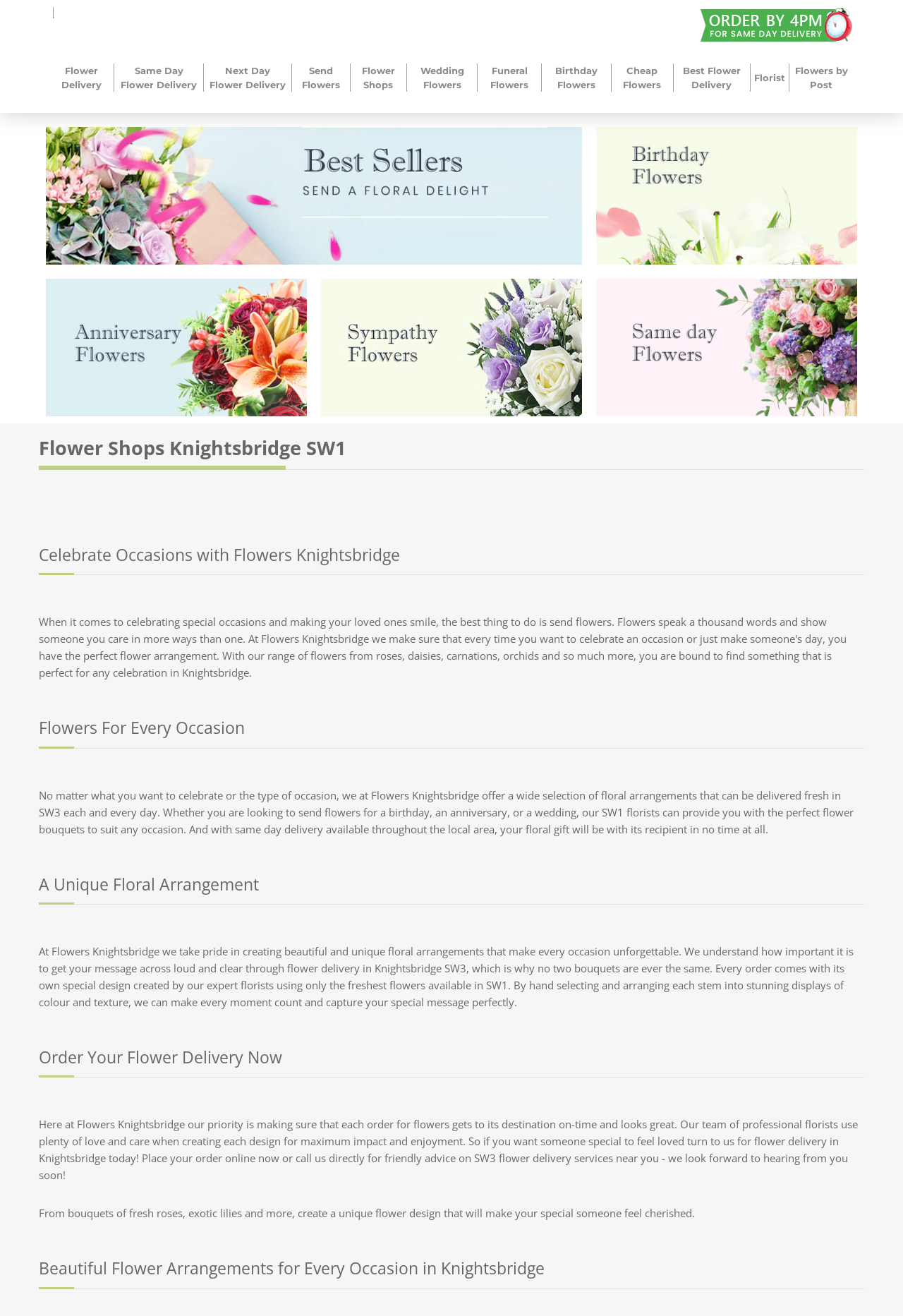What is unique about the floral arrangements offered by this shop?
Refer to the image and offer an in-depth and detailed answer to the question.

The static text states that the shop's expert florists hand-select and arrange each stem into unique displays of color and texture, suggesting that the floral arrangements are carefully crafted and one-of-a-kind.